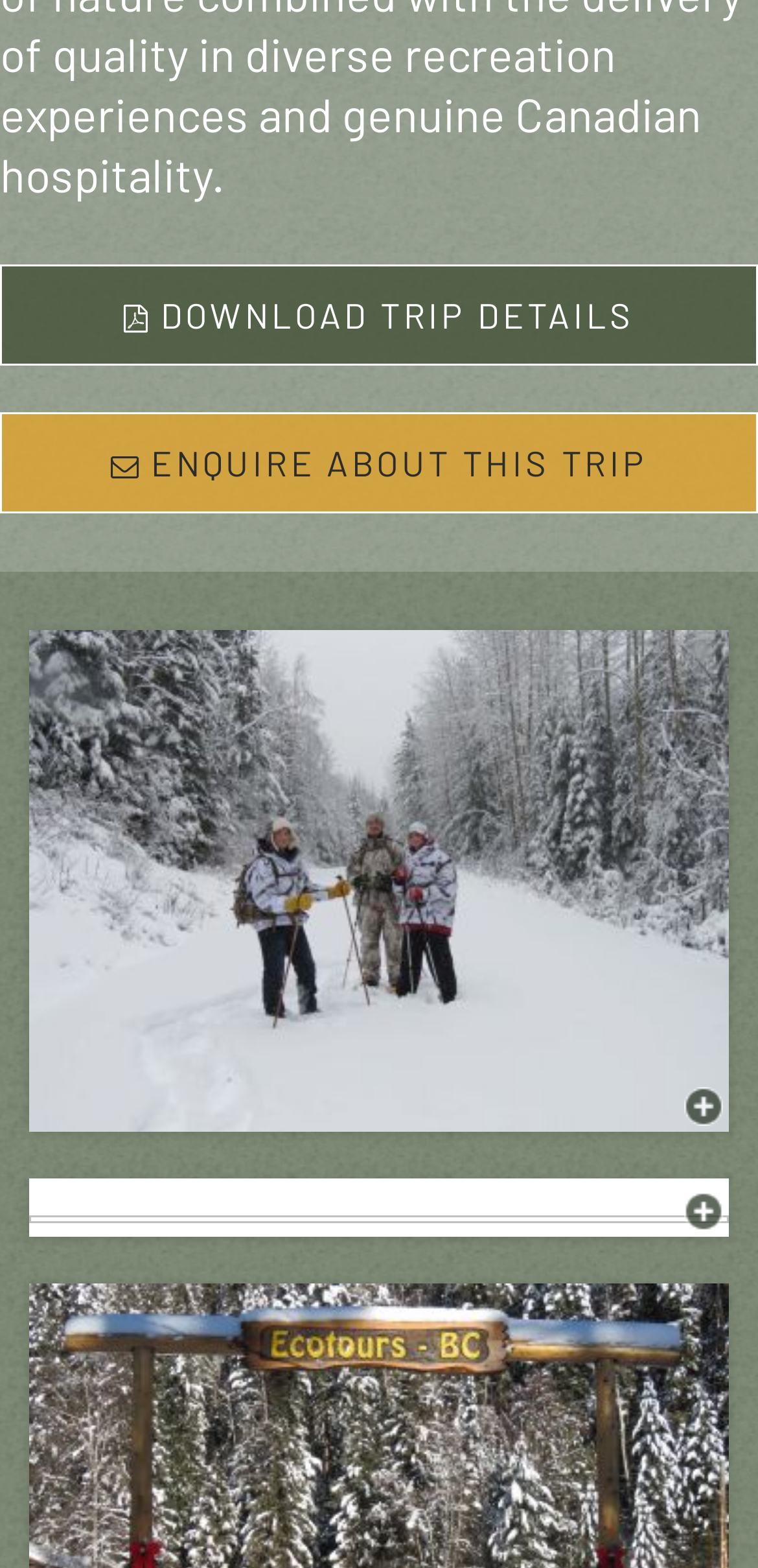Use one word or a short phrase to answer the question provided: 
What is the purpose of the first link?

Download trip details